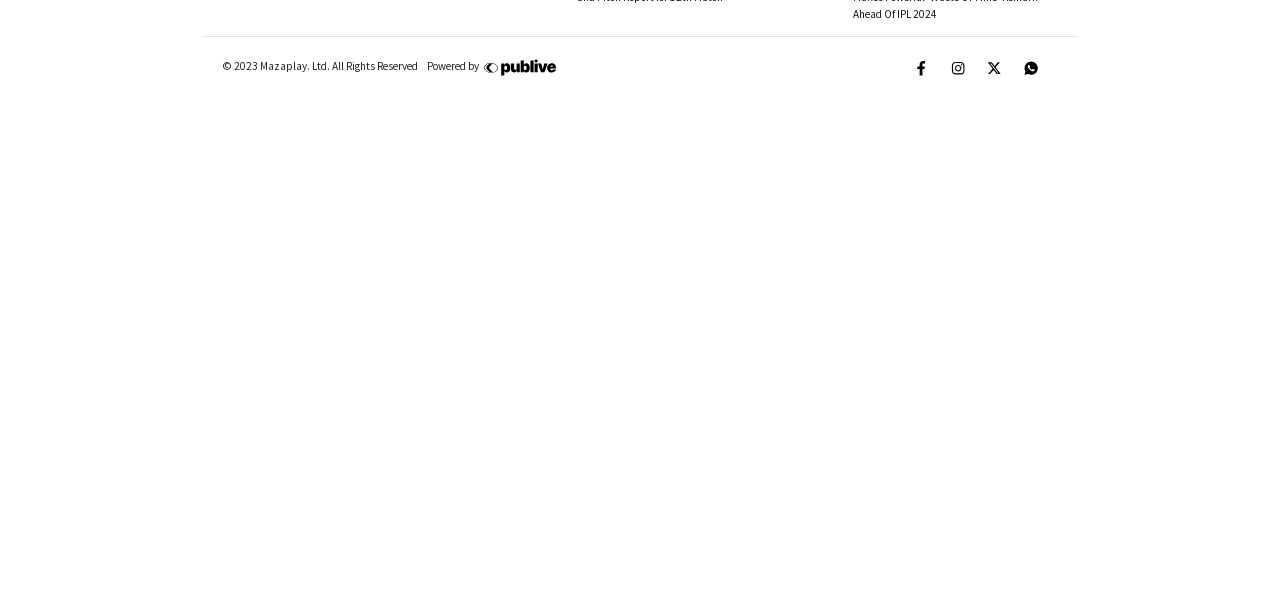How many latest stories are listed on the webpage?
Use the image to give a comprehensive and detailed response to the question.

The webpage has a heading 'LATEST STORIES' followed by three list markers and their corresponding links. This indicates that there are three latest stories listed on the webpage.